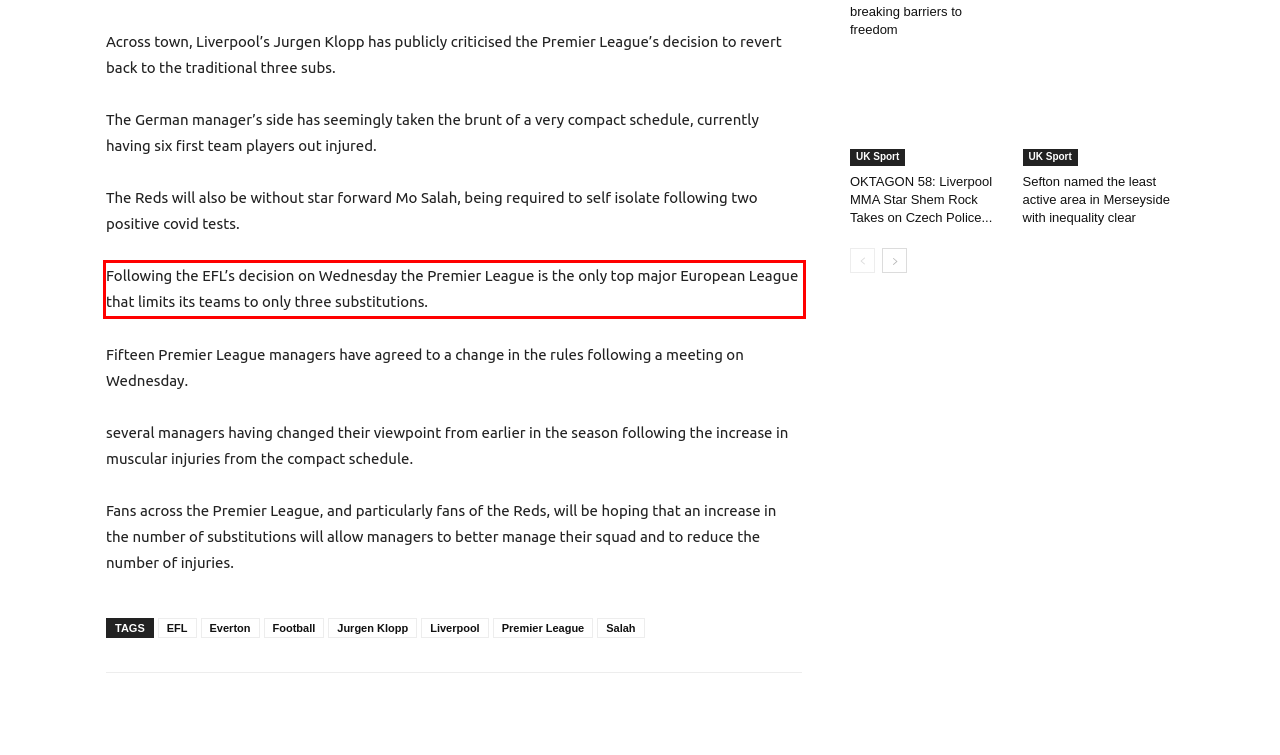There is a screenshot of a webpage with a red bounding box around a UI element. Please use OCR to extract the text within the red bounding box.

Following the EFL’s decision on Wednesday the Premier League is the only top major European League that limits its teams to only three substitutions.